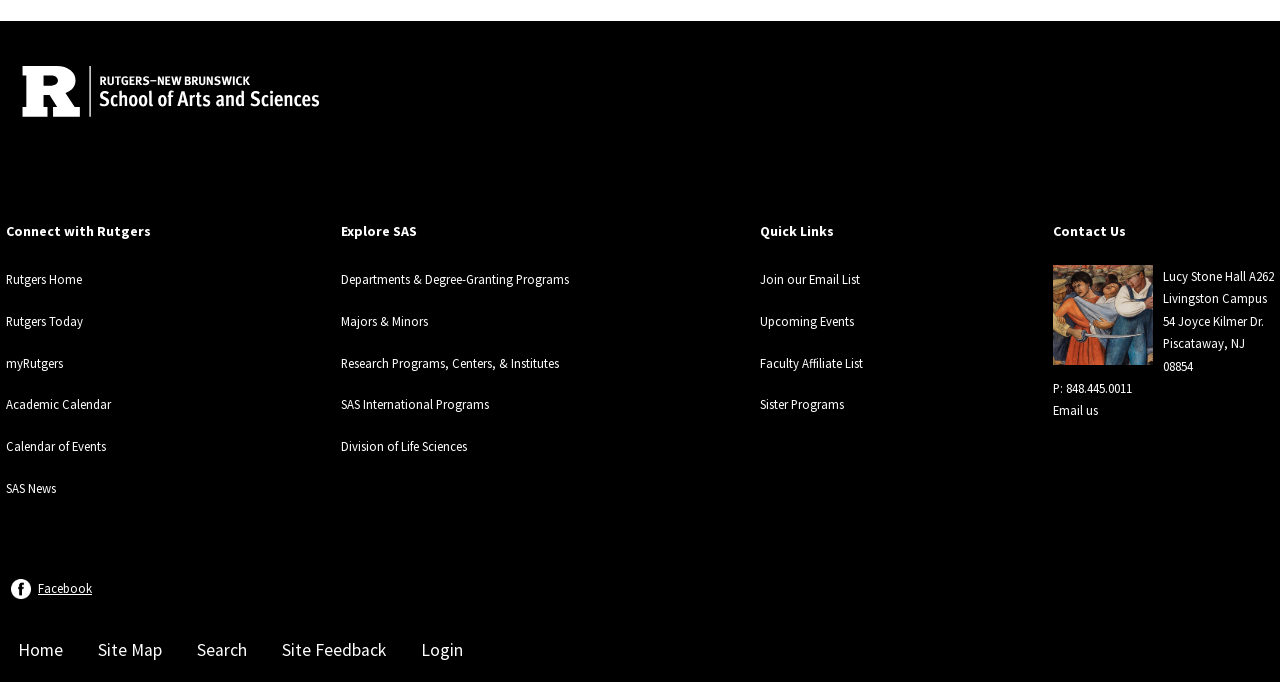Please determine the bounding box coordinates of the area that needs to be clicked to complete this task: 'Visit Facebook'. The coordinates must be four float numbers between 0 and 1, formatted as [left, top, right, bottom].

[0.026, 0.847, 0.076, 0.877]